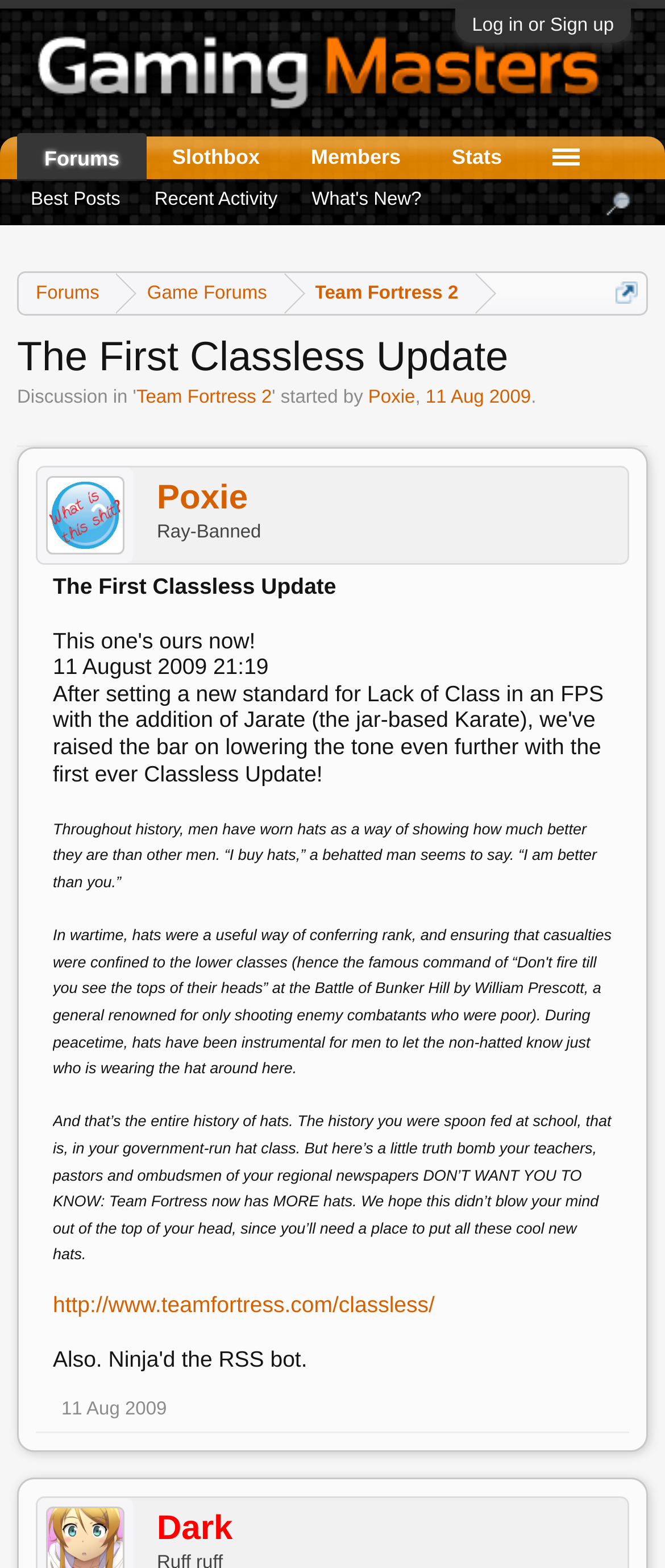How many links are there in the navigation menu?
Please provide a comprehensive answer based on the contents of the image.

I found the answer by looking at the links on the webpage. There are 9 links in the navigation menu, including 'Forums', 'Game Forums', 'Team Fortress 2', 'Slothbox', 'Members', 'Stats', 'Menu', 'Best Posts', and 'Recent Activity'.